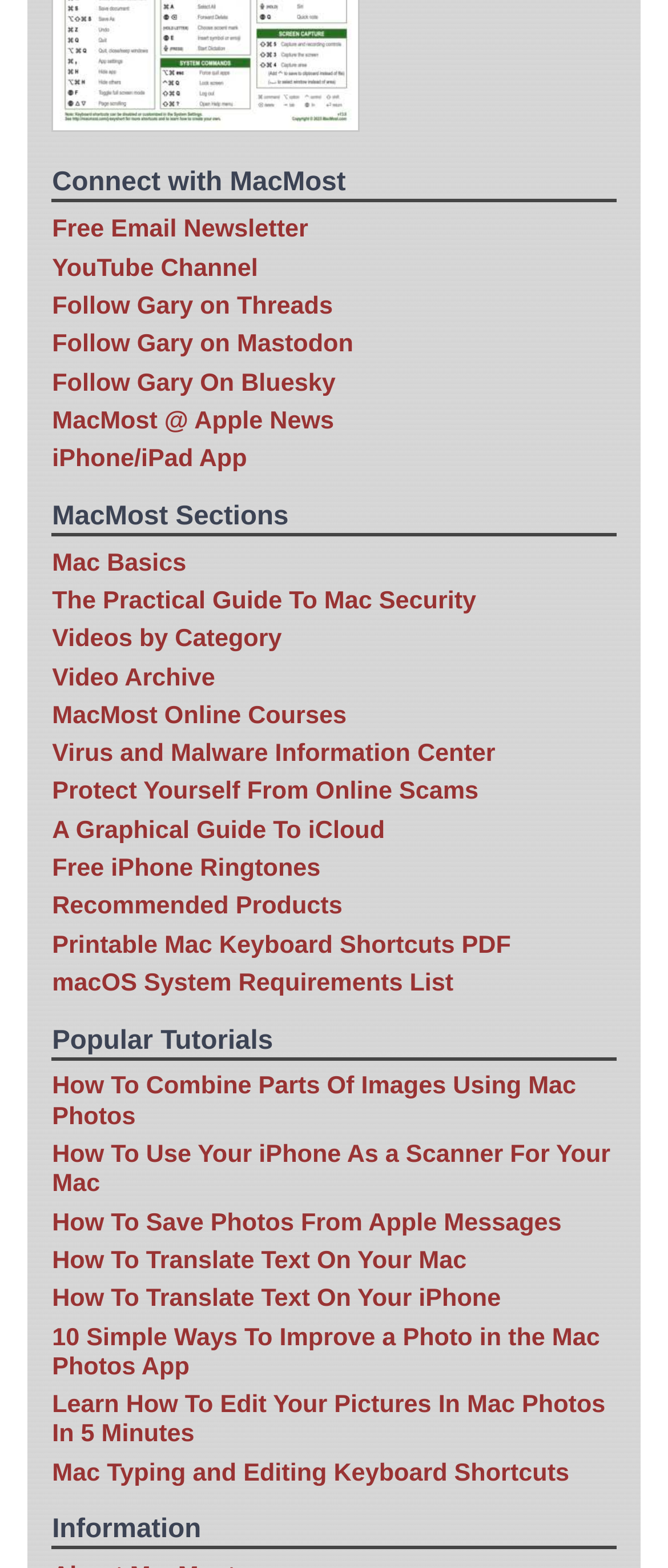What is the purpose of the link 'Free iPhone Ringtones'?
Answer the question with a single word or phrase, referring to the image.

To download free ringtones